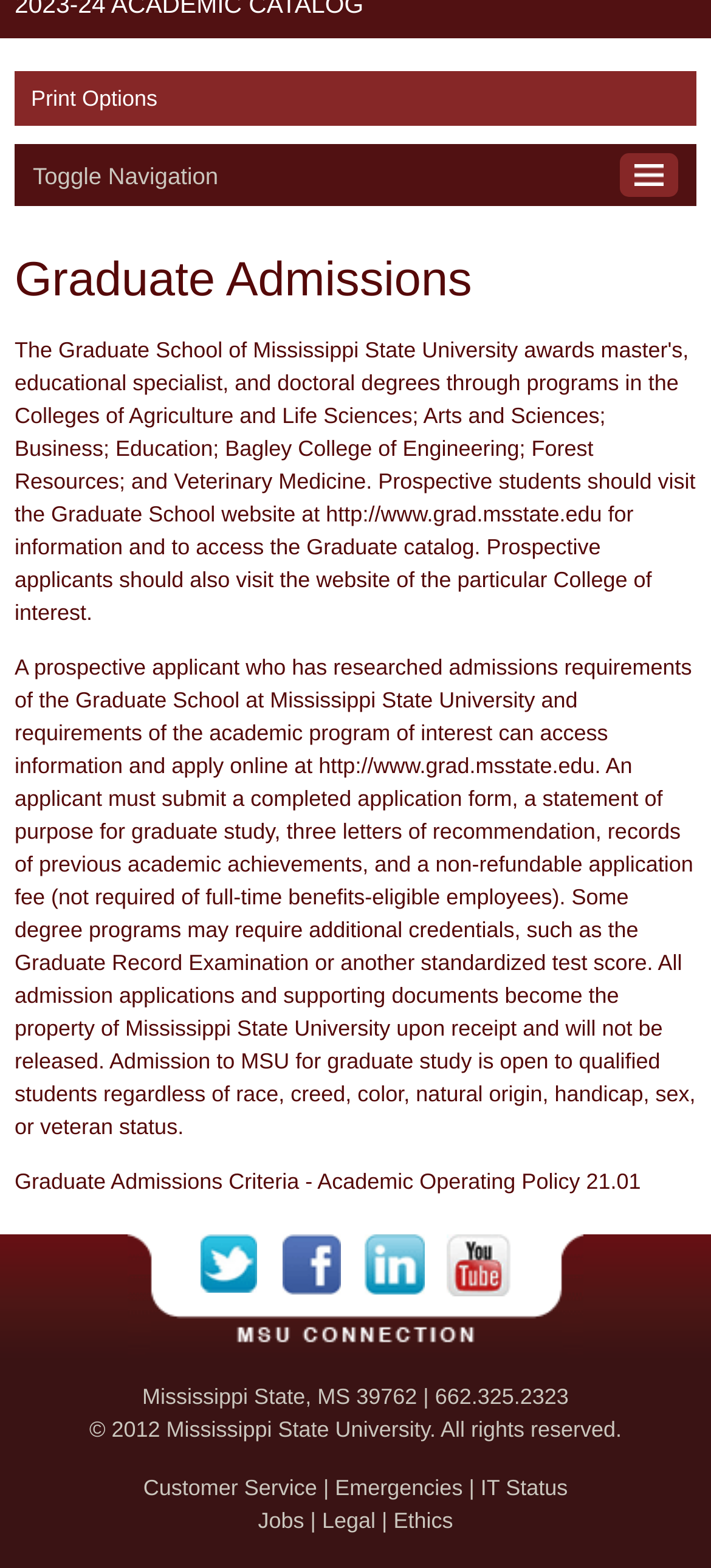Determine the bounding box of the UI component based on this description: "Customer Service". The bounding box coordinates should be four float values between 0 and 1, i.e., [left, top, right, bottom].

[0.202, 0.941, 0.446, 0.957]